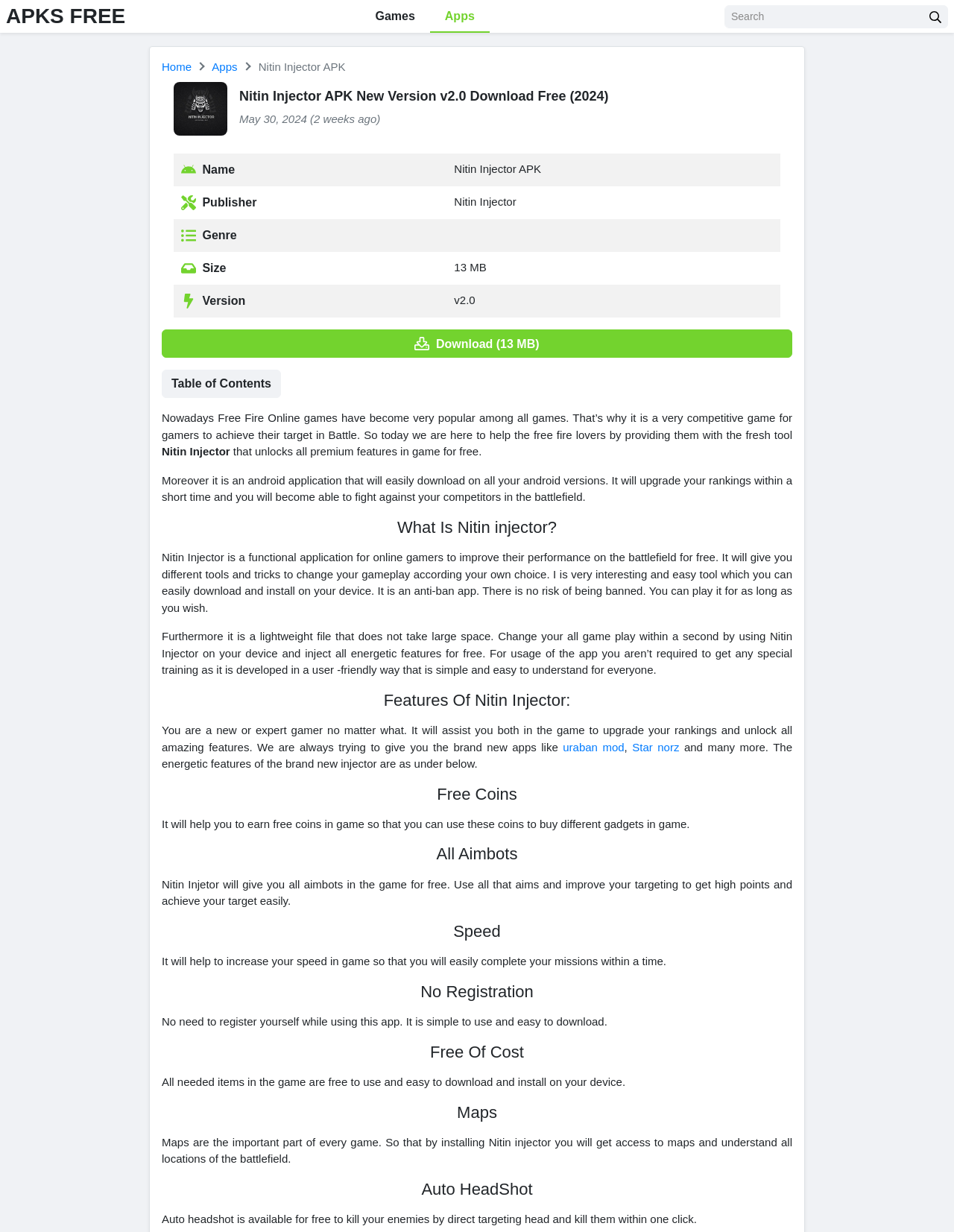Please identify the bounding box coordinates of the element that needs to be clicked to execute the following command: "Download Nitin Injector APK". Provide the bounding box using four float numbers between 0 and 1, formatted as [left, top, right, bottom].

[0.17, 0.267, 0.83, 0.291]